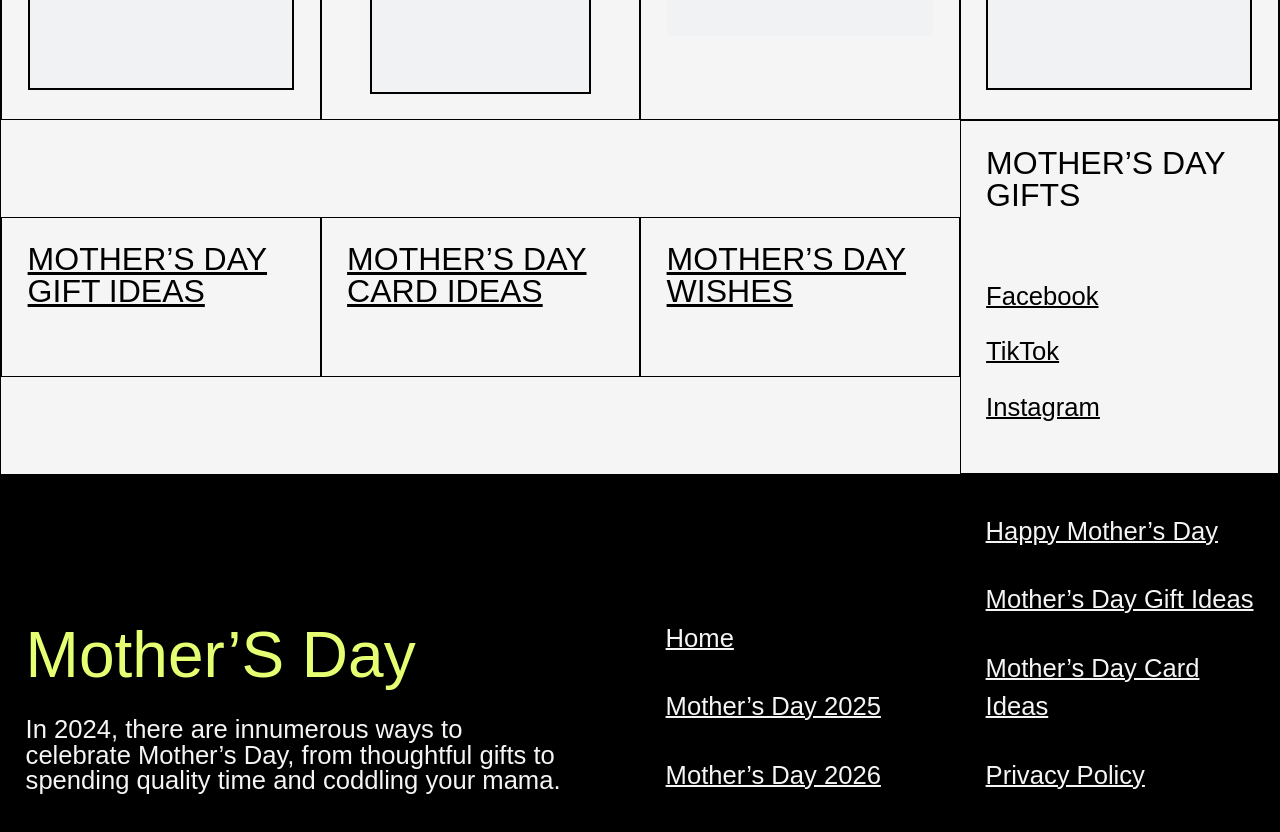Locate the bounding box of the user interface element based on this description: "Instagram".

[0.77, 0.472, 0.859, 0.506]